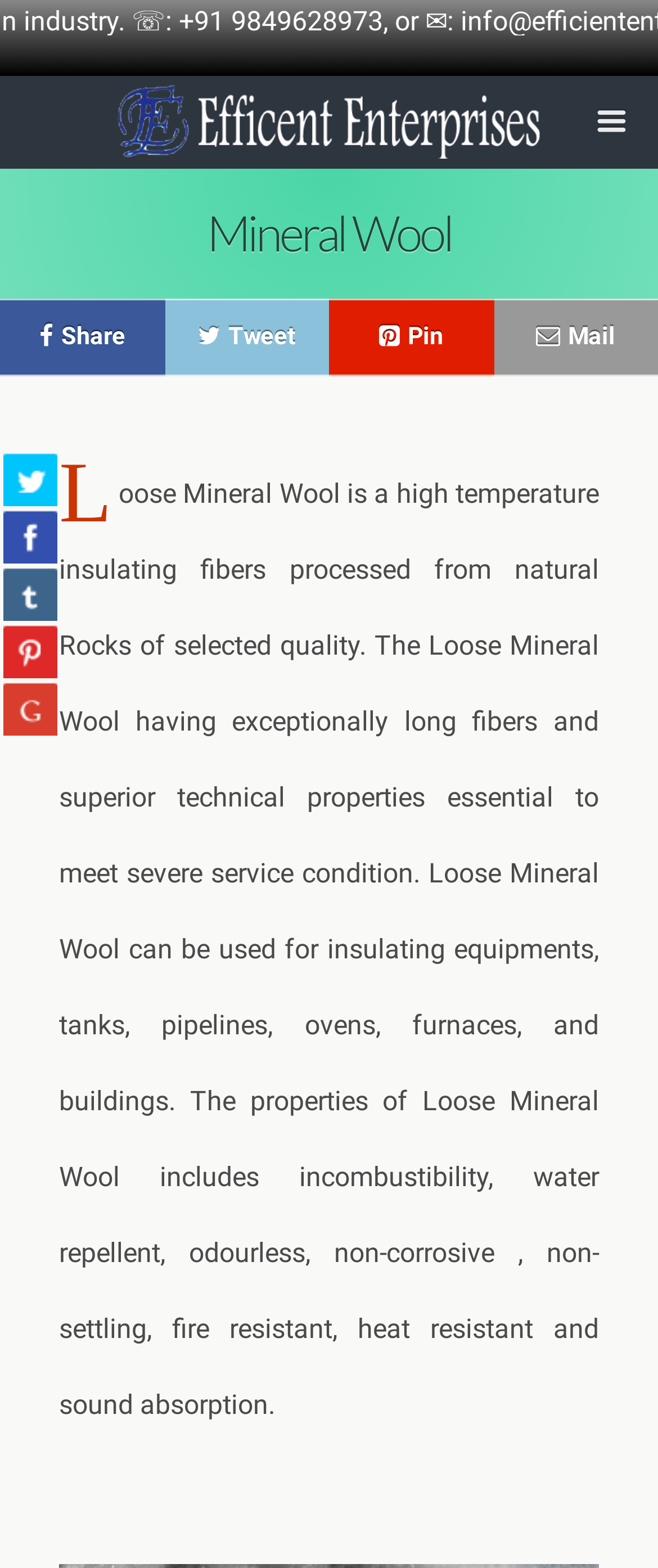Given the following UI element description: "title="Share this page on pinterest"", find the bounding box coordinates in the webpage screenshot.

[0.005, 0.398, 0.087, 0.432]